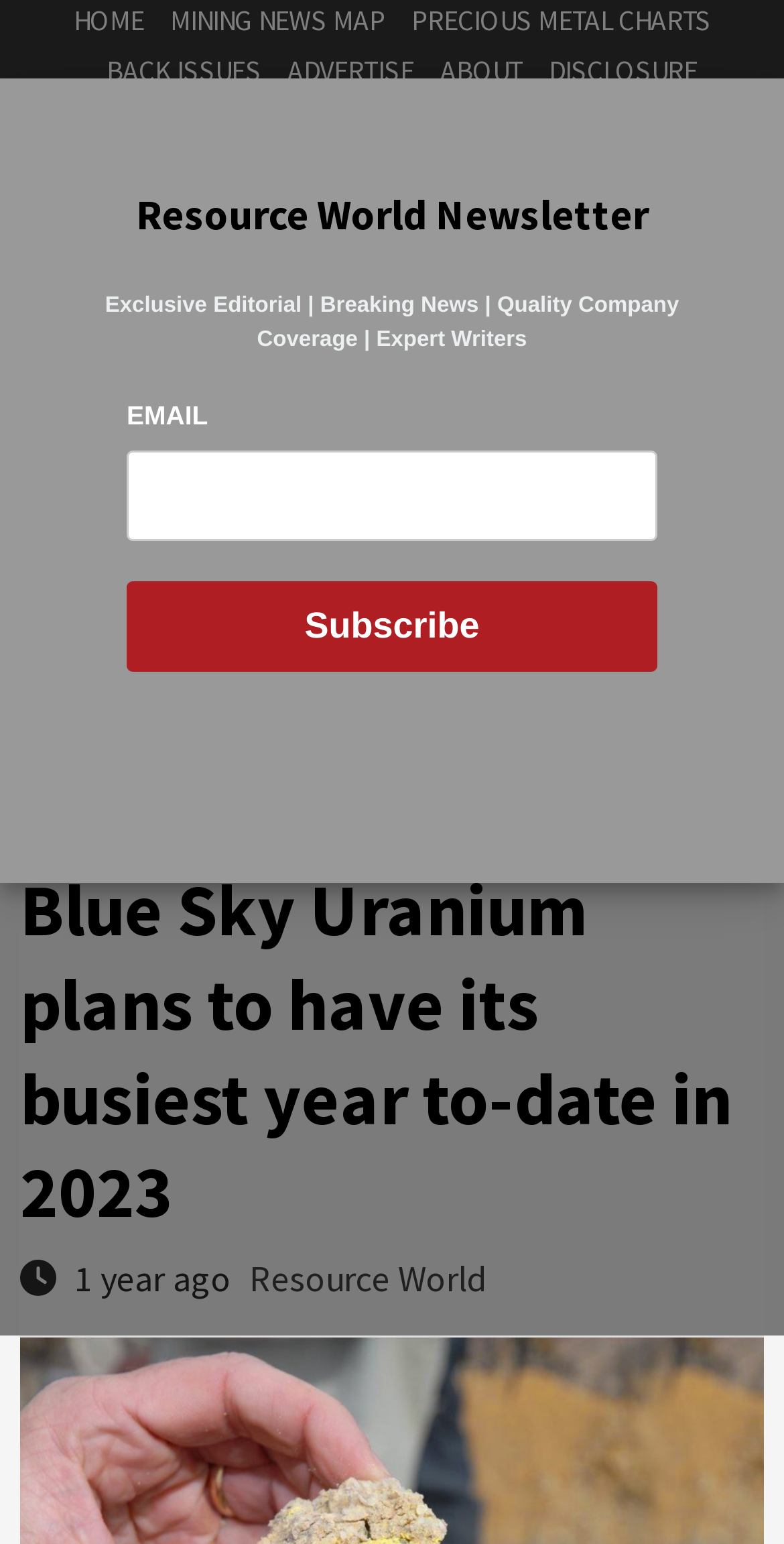Carefully examine the image and provide an in-depth answer to the question: How old is the article?

I found the answer by reading the text '1 year ago' which is located near the heading of the article, indicating the time when the article was published.